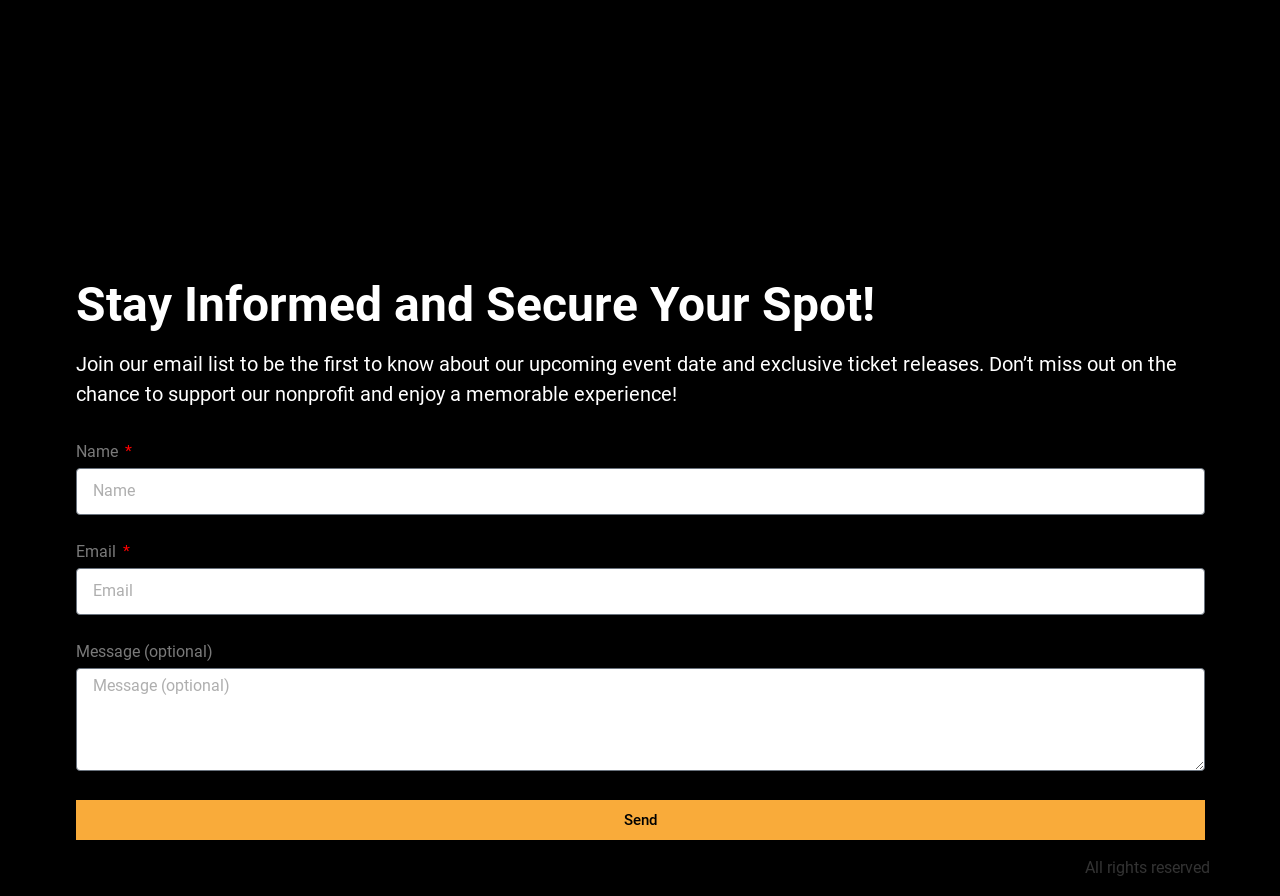Please examine the image and answer the question with a detailed explanation:
What is the purpose of the email list?

The purpose of the email list is to get updates about the upcoming event date and exclusive ticket releases, as mentioned in the static text above the email input field.